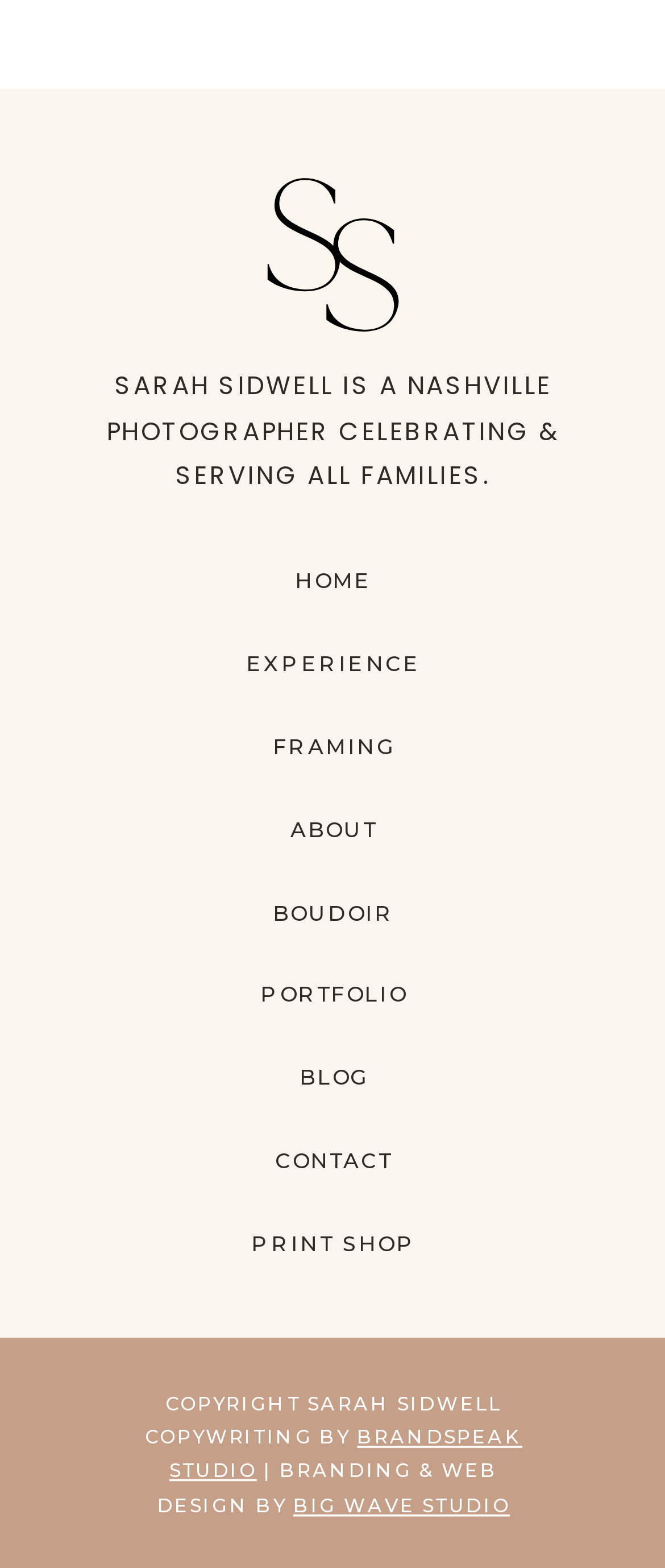Respond with a single word or phrase:
How many navigation links are available on the webpage?

9